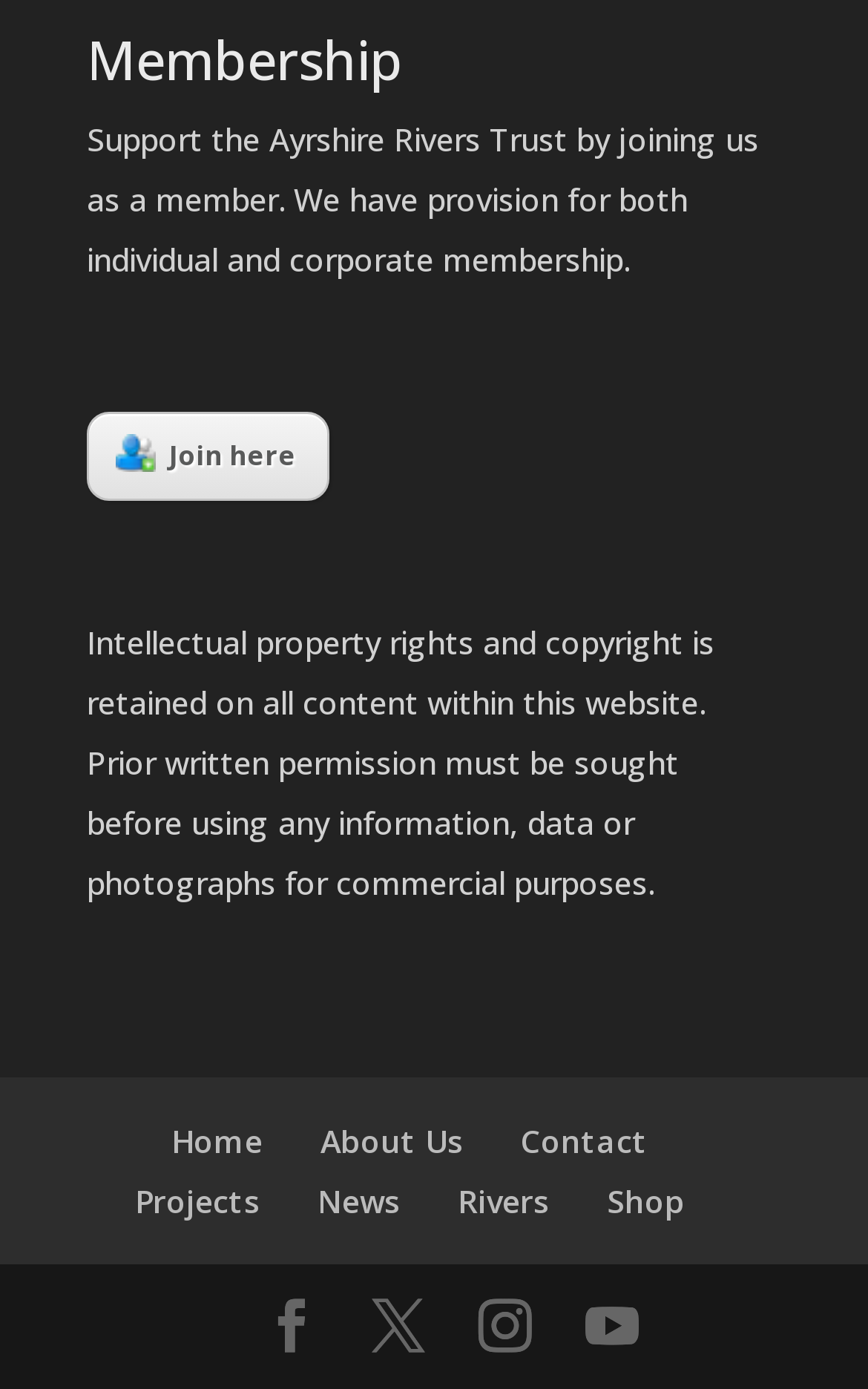How many navigation links are at the bottom of the page?
Using the image, provide a concise answer in one word or a short phrase.

8